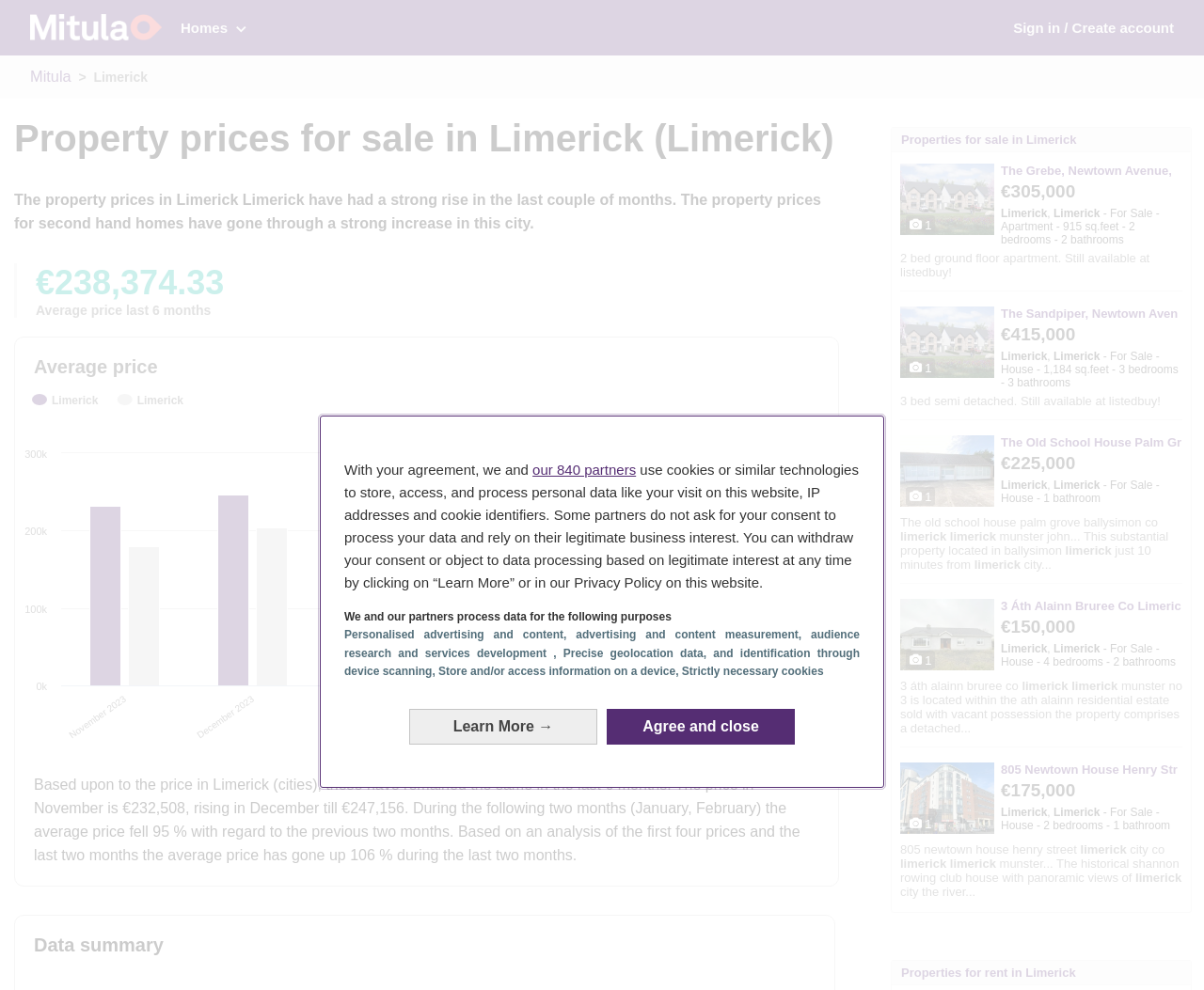Could you identify the text that serves as the heading for this webpage?

Property prices for sale in Limerick (Limerick)